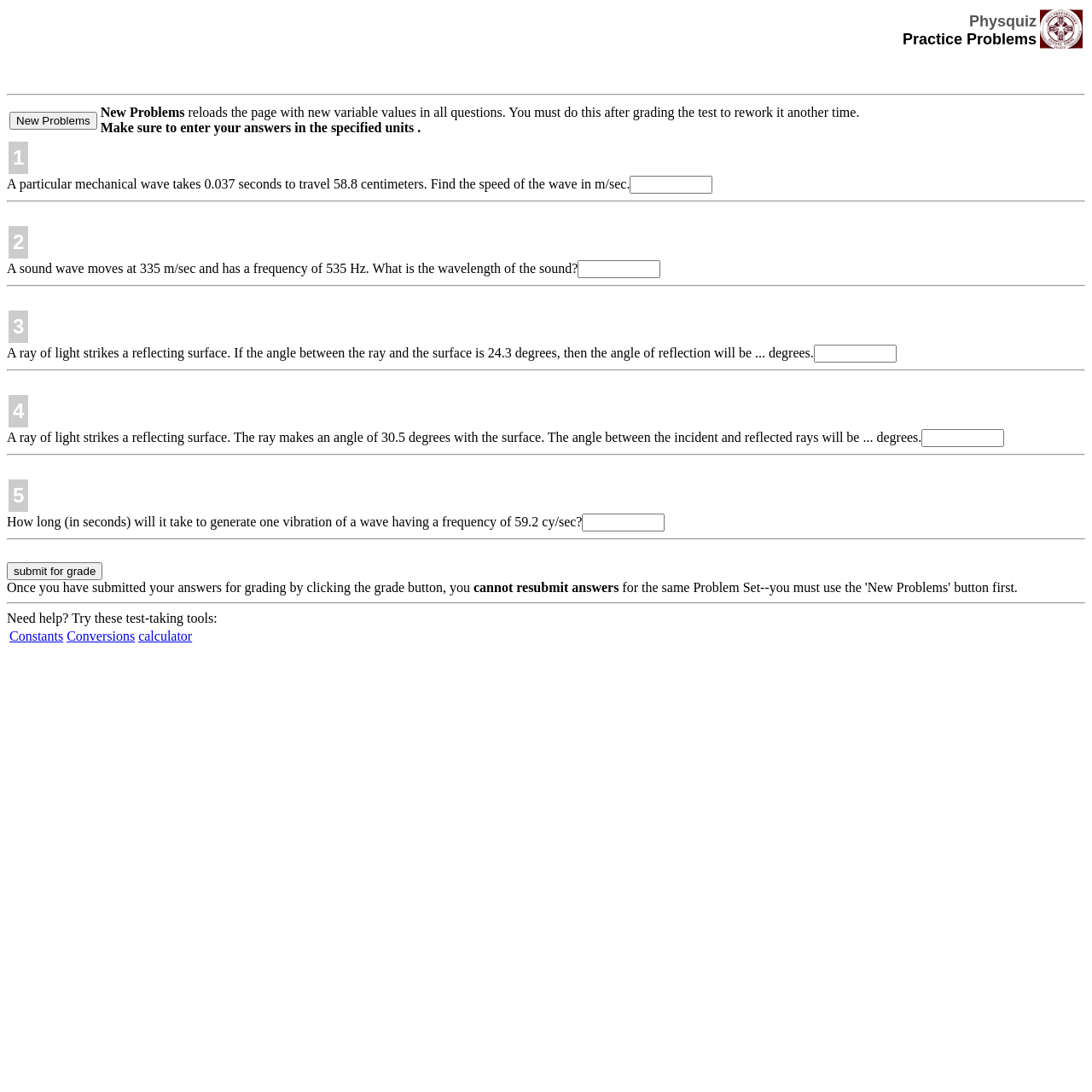How many textboxes are available on the page?
Using the visual information, reply with a single word or short phrase.

5